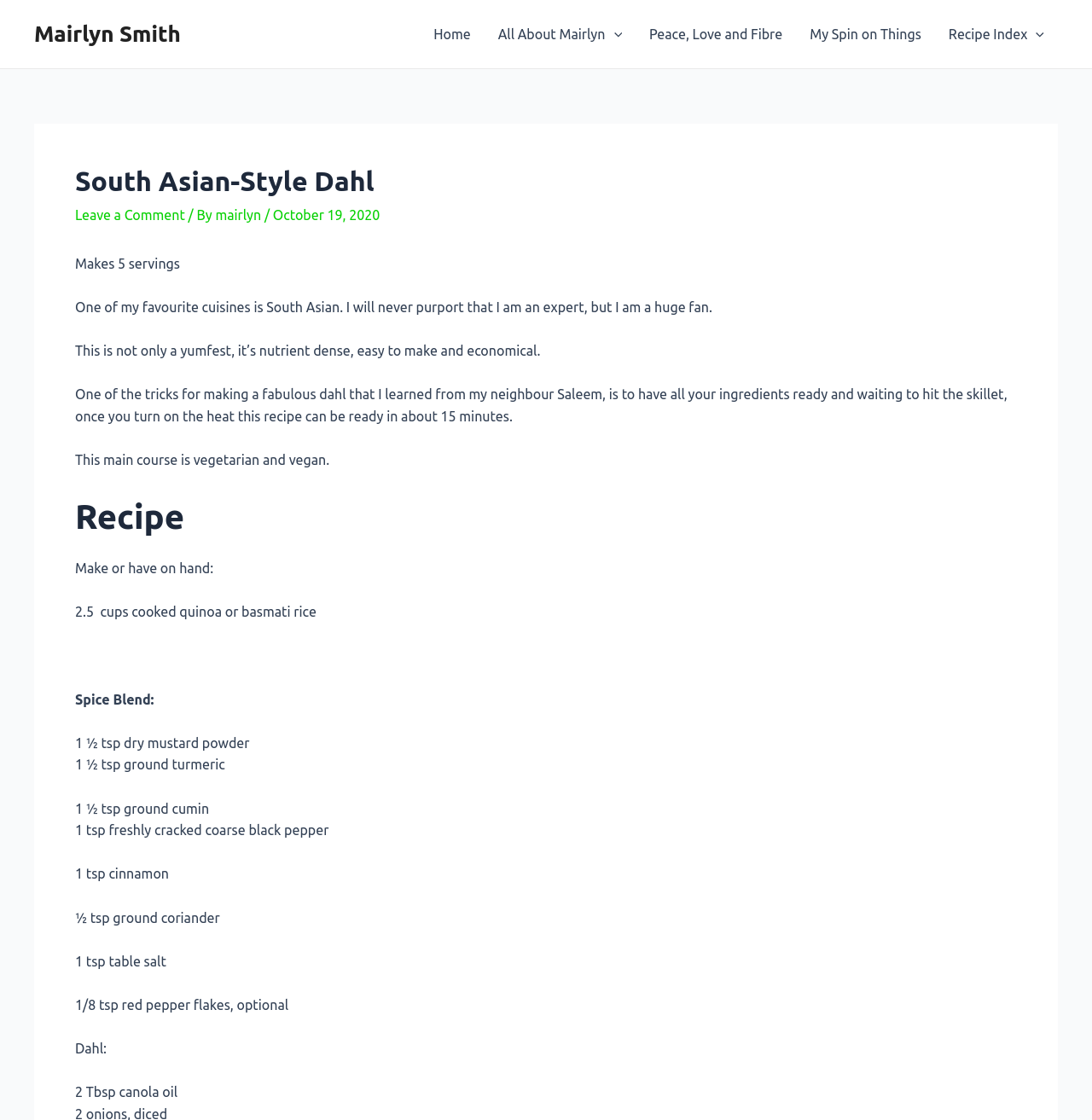What is the first ingredient mentioned in the recipe?
Using the image, elaborate on the answer with as much detail as possible.

The first ingredient mentioned in the recipe is 2.5 cups cooked quinoa or basmati rice, which is listed under the heading 'Make or have on hand:'.